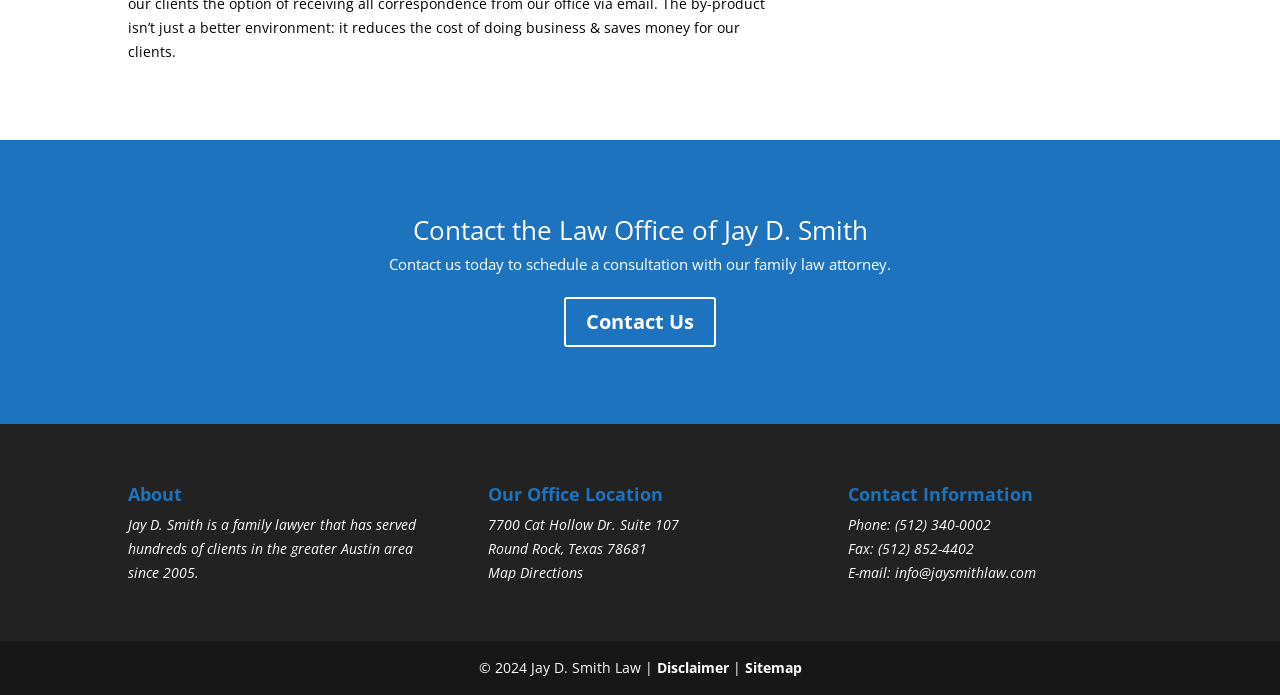Please respond in a single word or phrase: 
What is the phone number of the law office?

(512) 340-0002